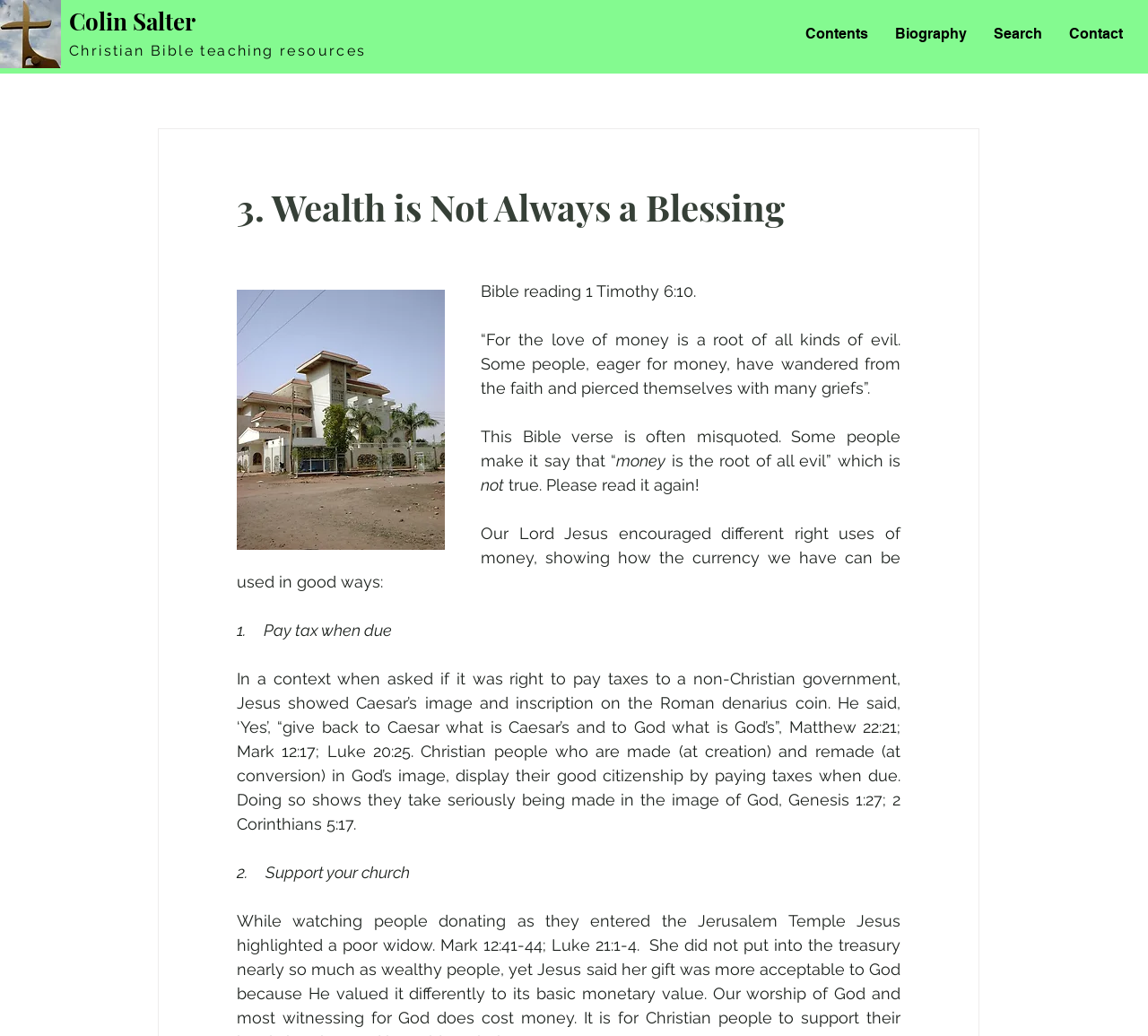Respond with a single word or phrase for the following question: 
What is the main idea of the Bible verse?

Love of money is evil